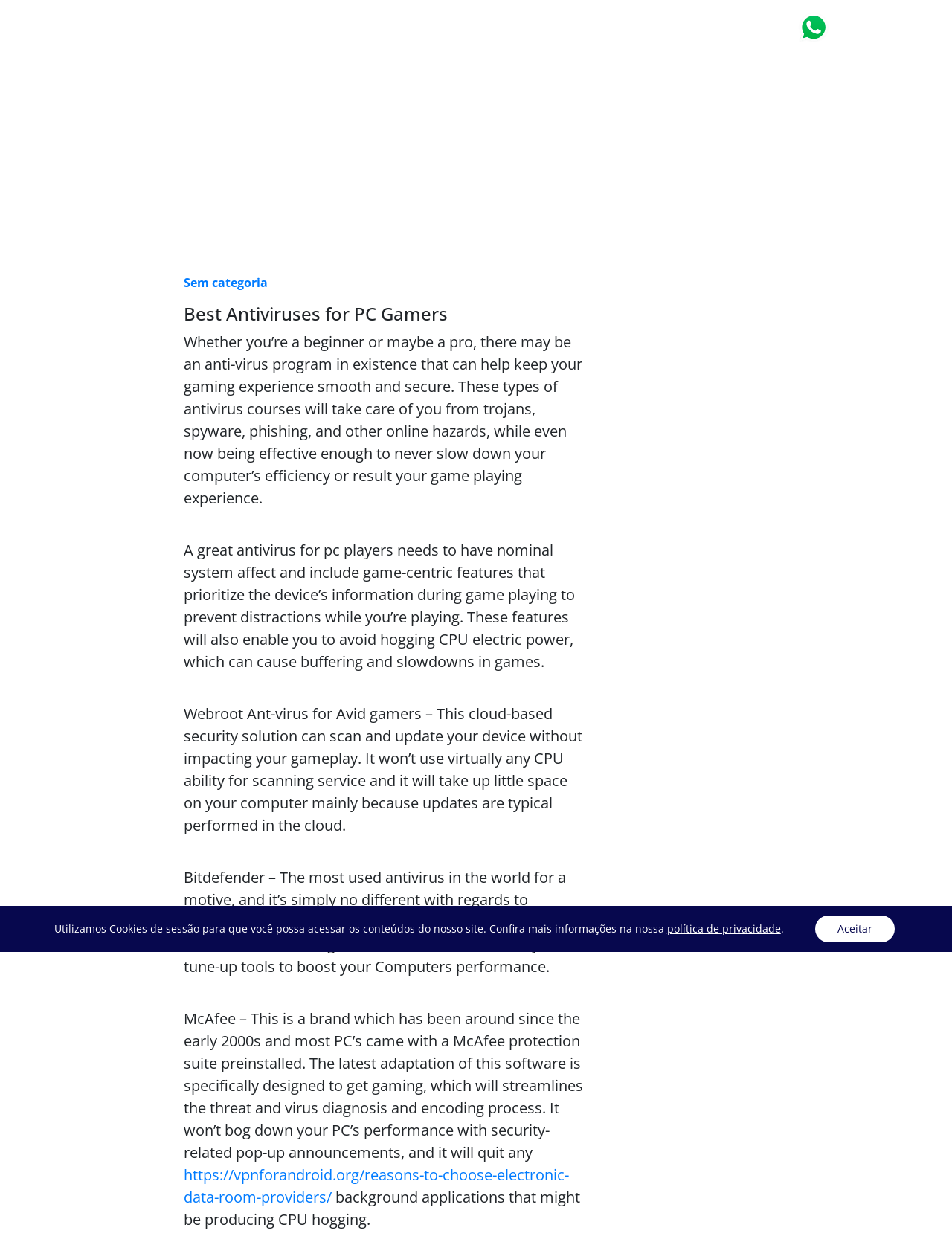Identify the bounding box of the UI element that matches this description: "Sem categoria".

[0.193, 0.221, 0.281, 0.234]